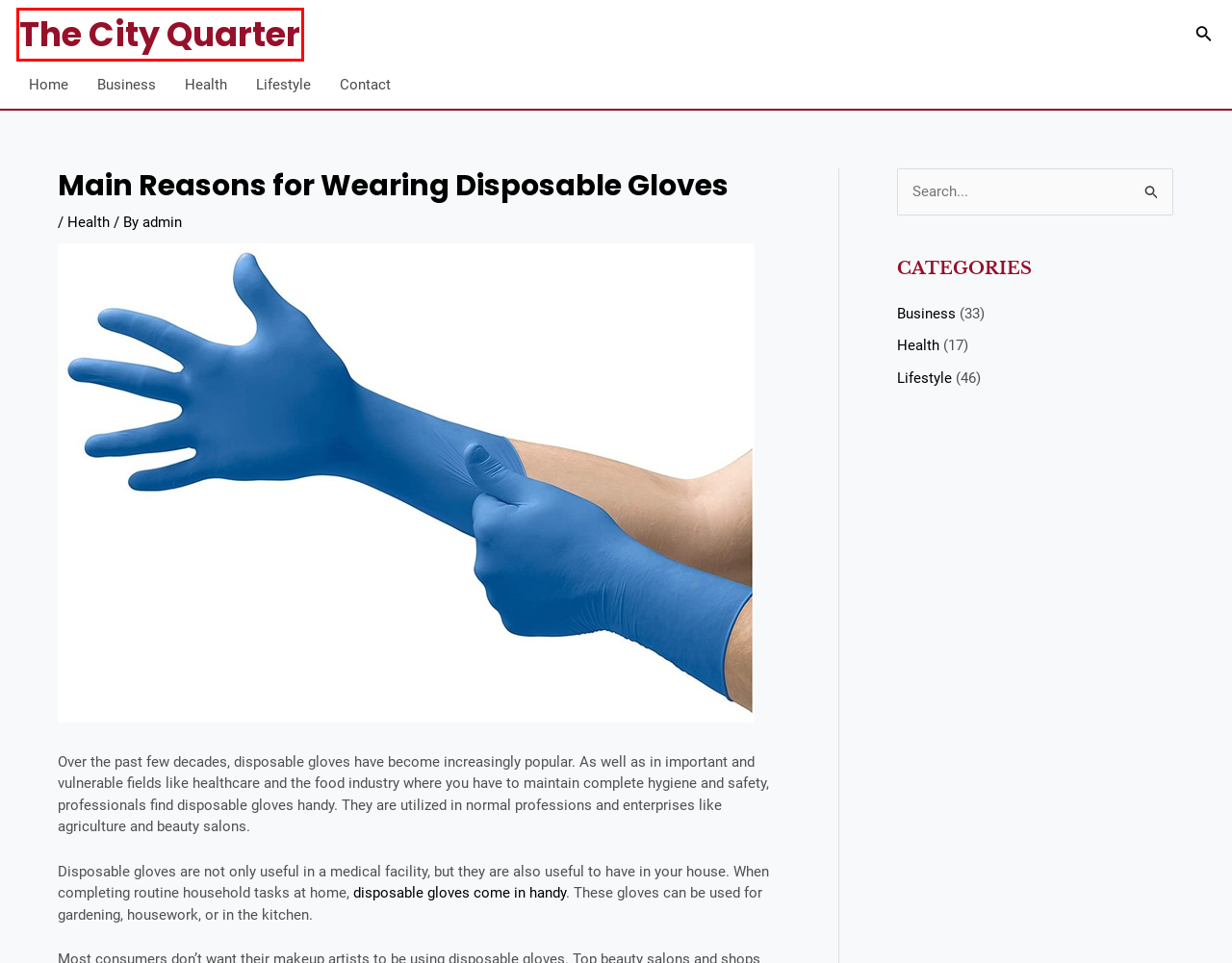You are given a webpage screenshot where a red bounding box highlights an element. Determine the most fitting webpage description for the new page that loads after clicking the element within the red bounding box. Here are the candidates:
A. Lifestyle Archives - The City Quarter
B. Thinking of Dyeing Your Pool for a Party/Holiday - Read This First
C. Hepatitis C
D. Australian Blogging Portal - The City Quarter
E. A safe and effective way to use dental gloves - The City Quarter
F. Health Archives - The City Quarter
G. Business Archives - The City Quarter
H. All The Major Industries Are Providing These To Their Workers - Lead Grow Develop

D